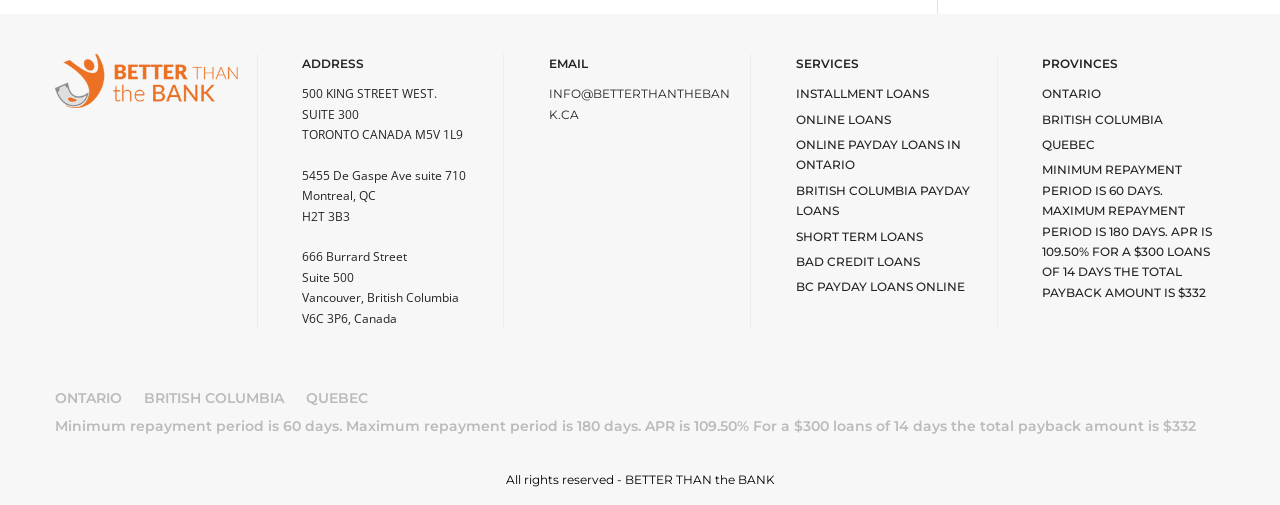Please reply to the following question with a single word or a short phrase:
What is the address of the Toronto office?

500 KING STREET WEST